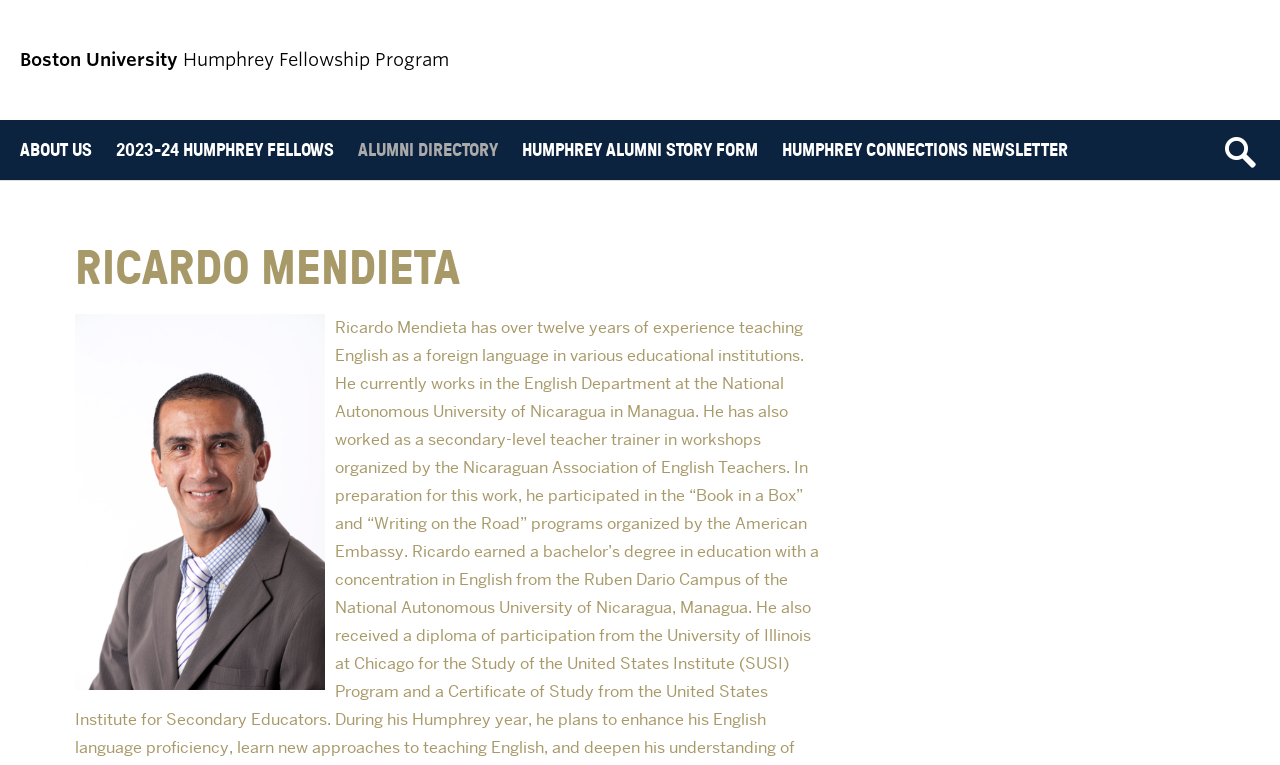Using the provided description Search, find the bounding box coordinates for the UI element. Provide the coordinates in (top-left x, top-left y, bottom-right x, bottom-right y) format, ensuring all values are between 0 and 1.

[0.945, 0.157, 0.992, 0.235]